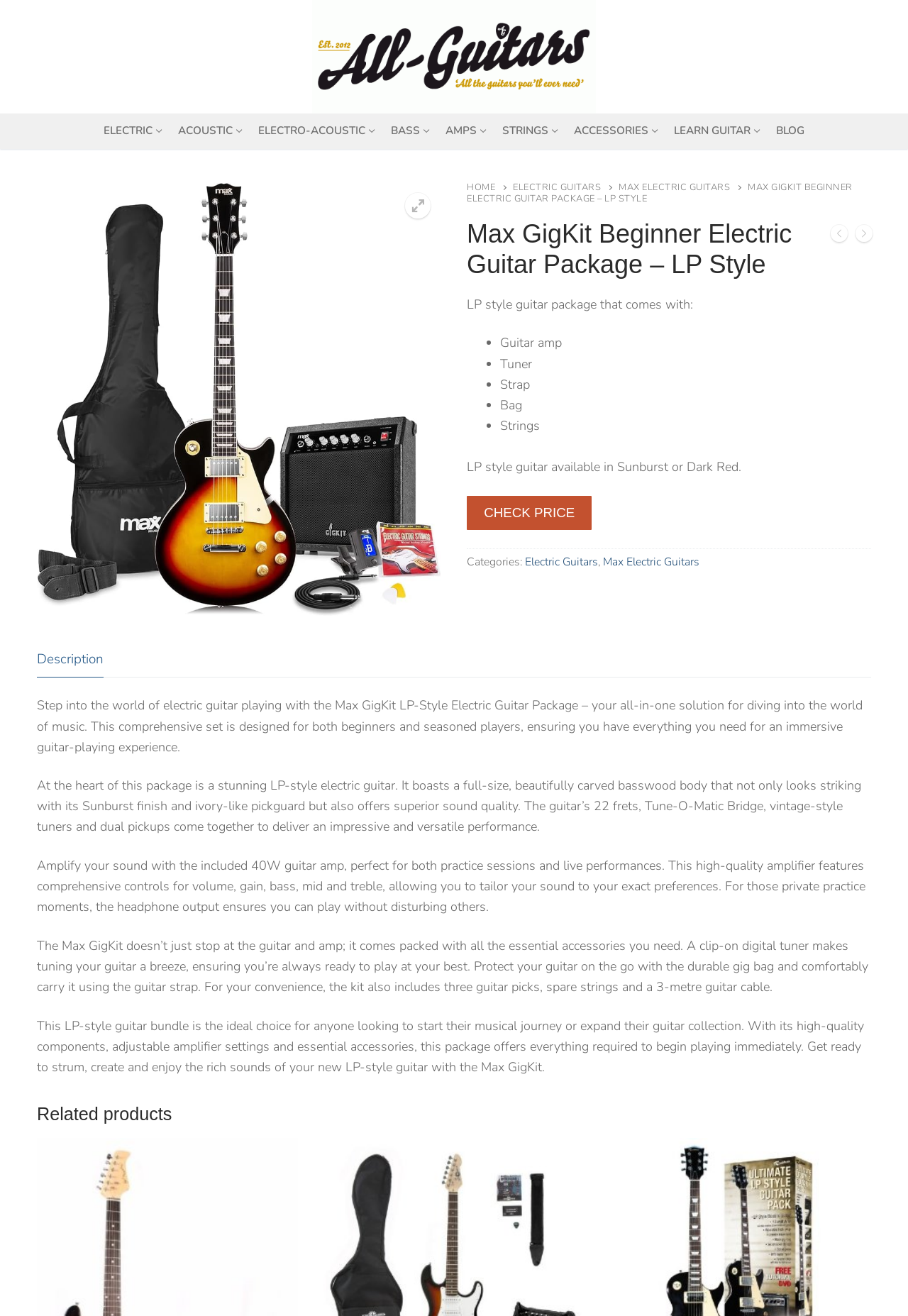Given the webpage screenshot and the description, determine the bounding box coordinates (top-left x, top-left y, bottom-right x, bottom-right y) that define the location of the UI element matching this description: Max Electric Guitars

[0.681, 0.138, 0.823, 0.147]